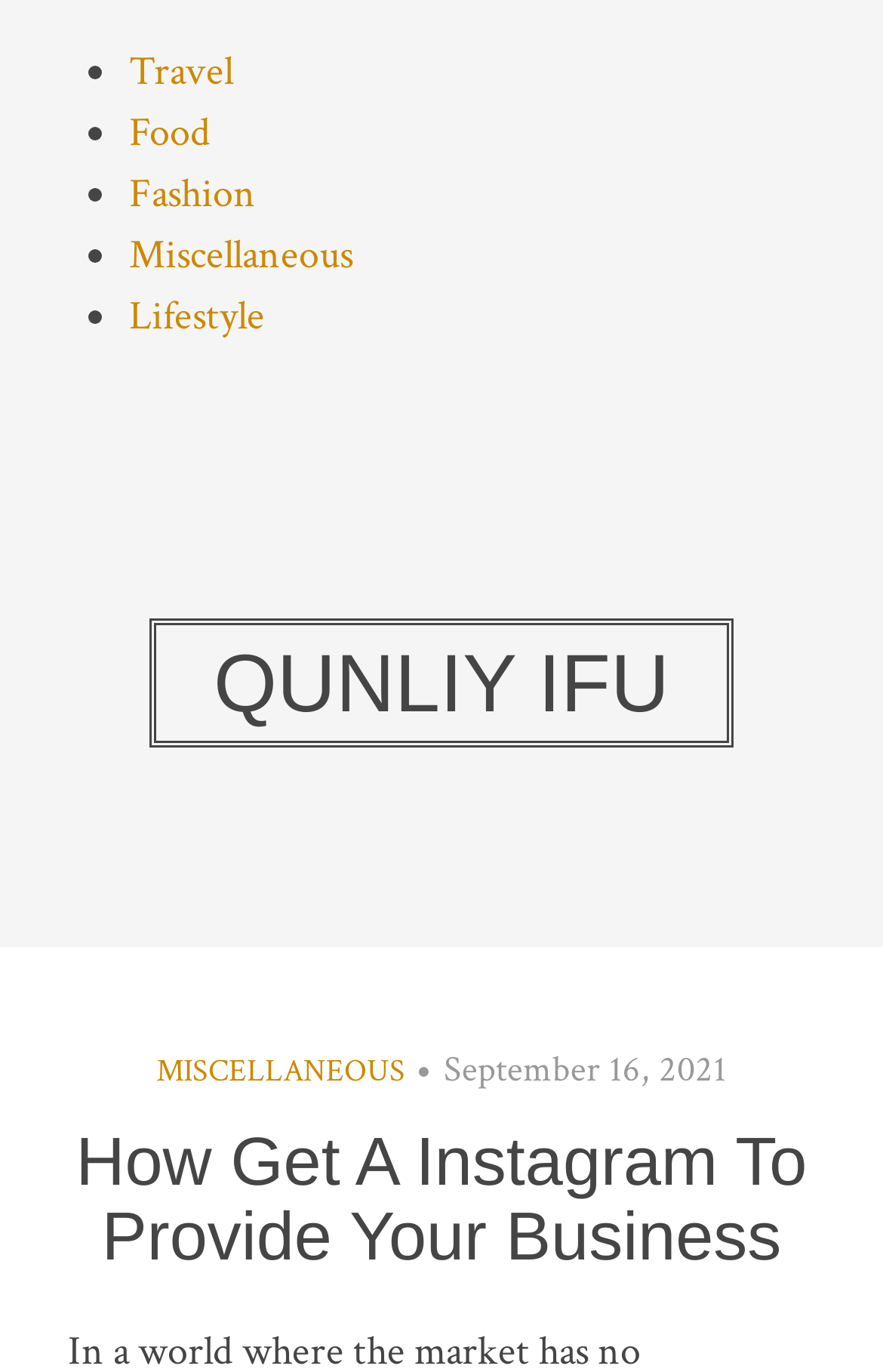Determine the bounding box coordinates of the element that should be clicked to execute the following command: "Click on How Get A Instagram To Provide Your Business".

[0.077, 0.865, 0.923, 0.974]